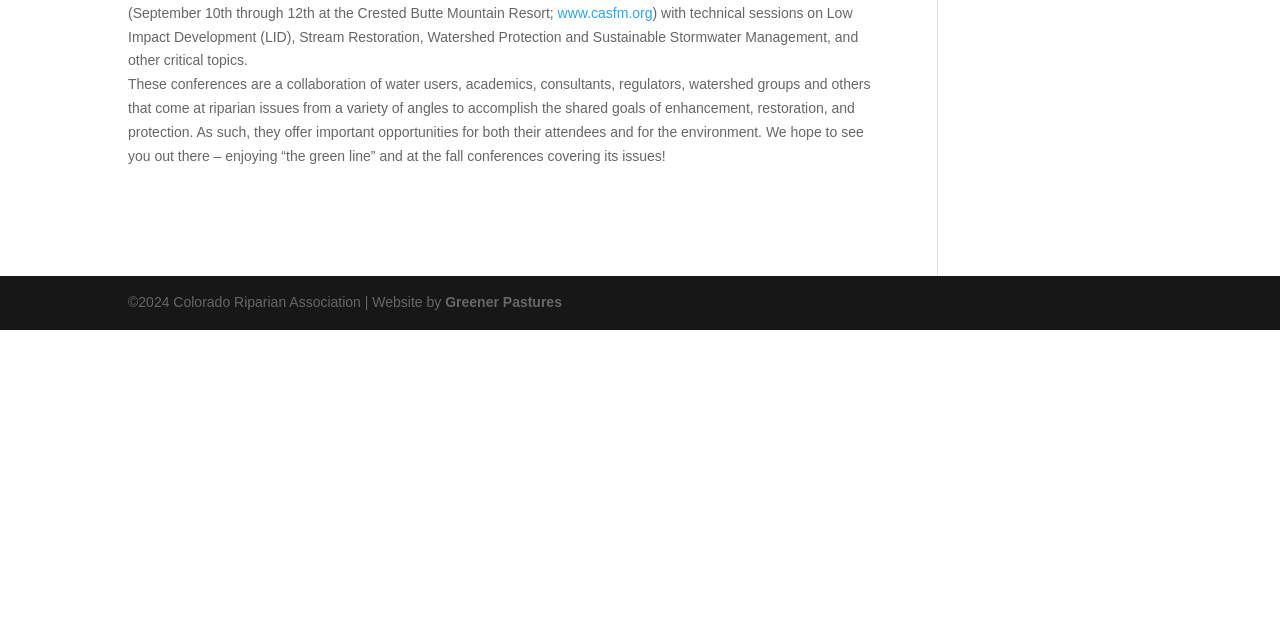Please specify the bounding box coordinates in the format (top-left x, top-left y, bottom-right x, bottom-right y), with values ranging from 0 to 1. Identify the bounding box for the UI component described as follows: Greener Pastures

[0.348, 0.46, 0.439, 0.485]